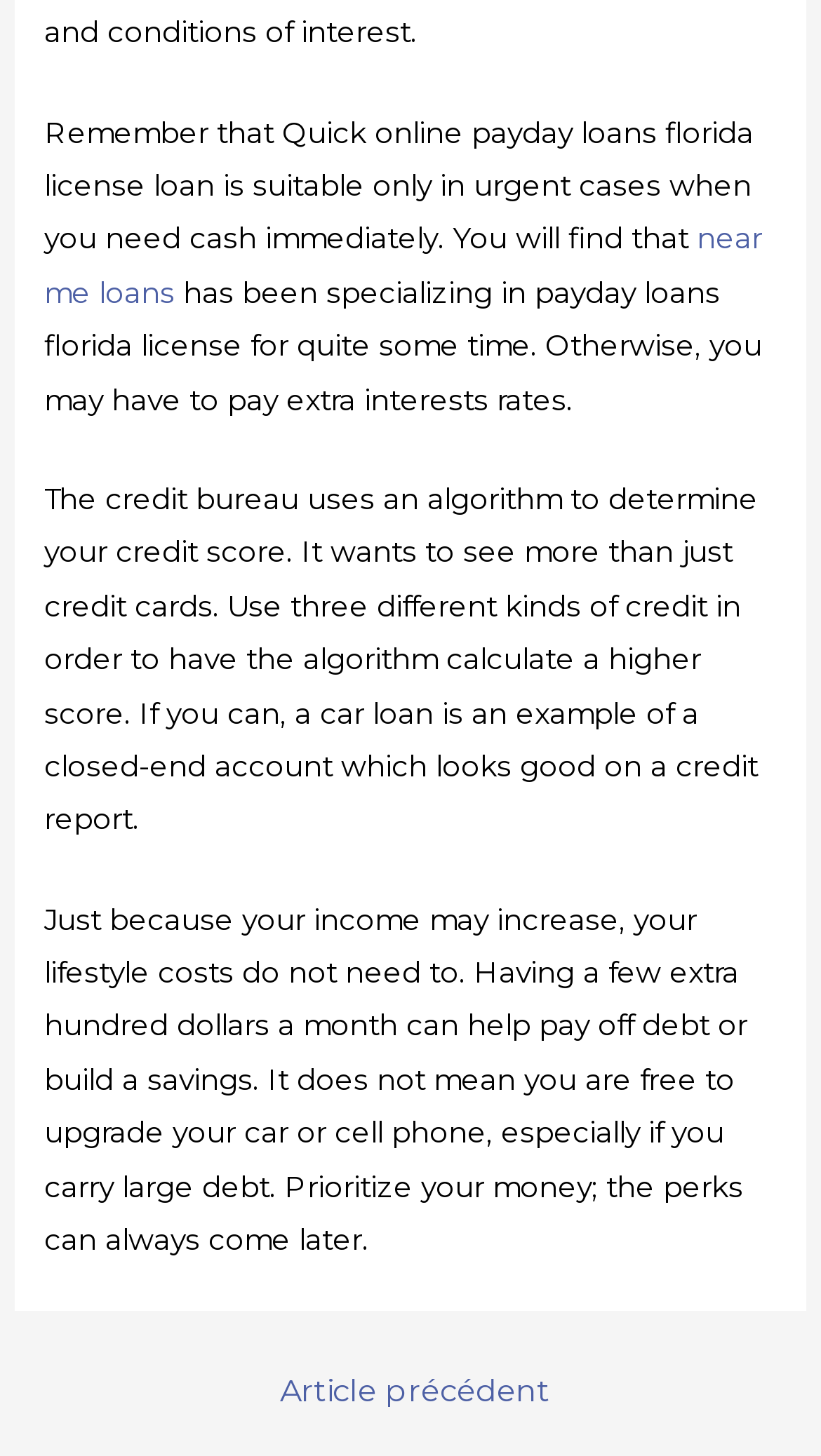Highlight the bounding box of the UI element that corresponds to this description: "← Article précédent".

[0.024, 0.933, 0.986, 0.982]